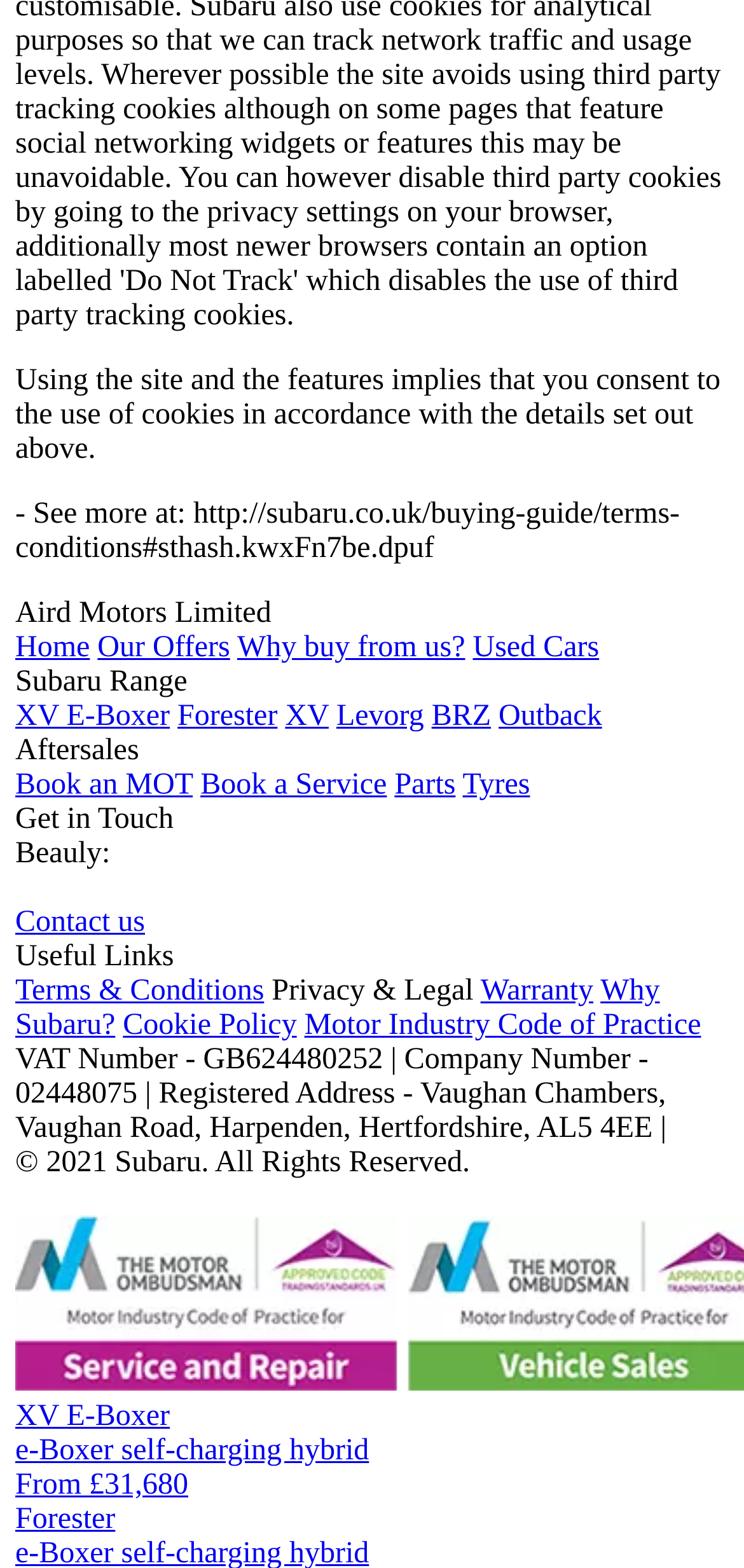Locate the bounding box of the UI element with the following description: "XV".

[0.383, 0.446, 0.442, 0.467]